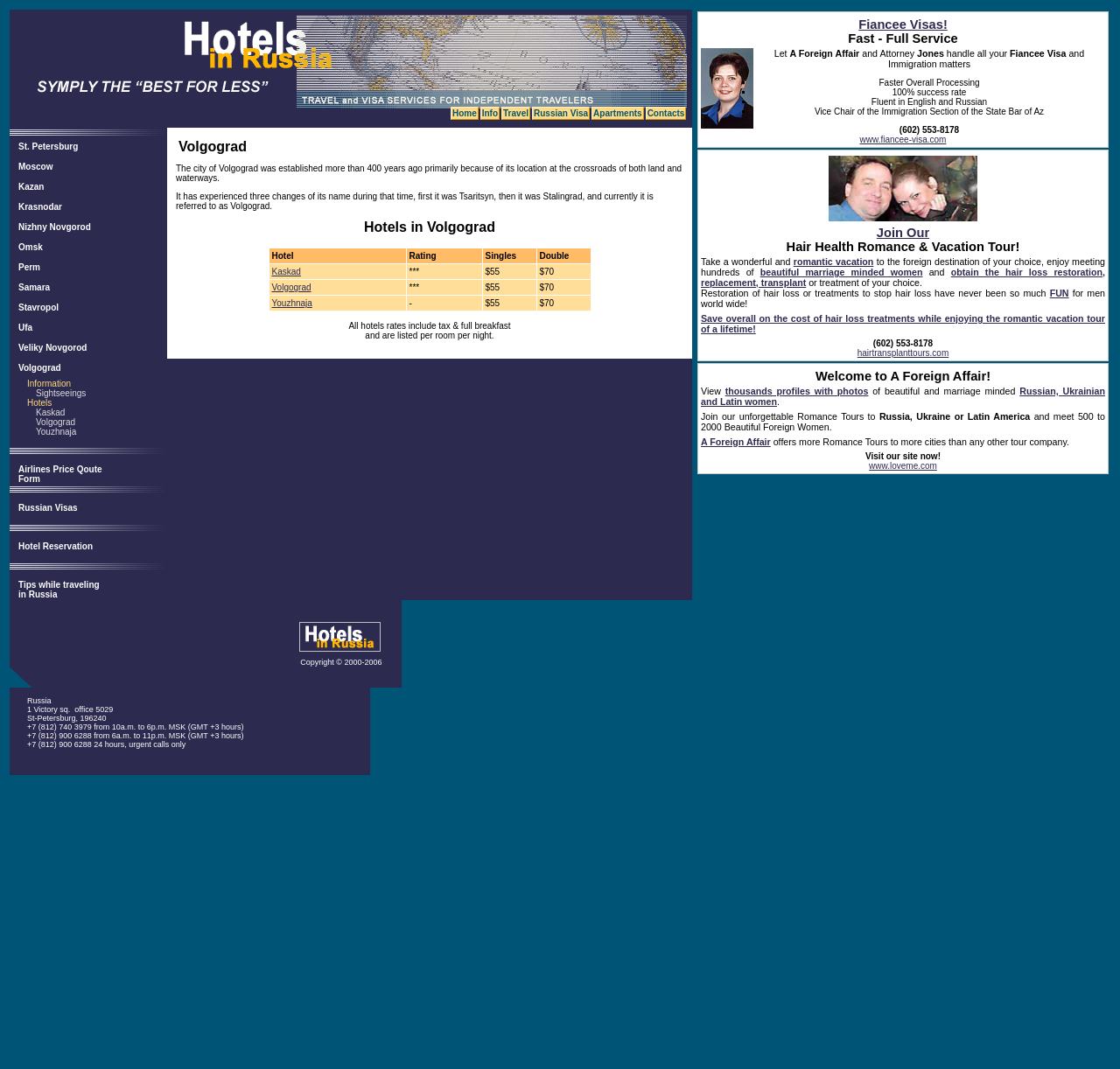Can you find the bounding box coordinates of the area I should click to execute the following instruction: "View information about Volgograd"?

[0.159, 0.13, 0.608, 0.145]